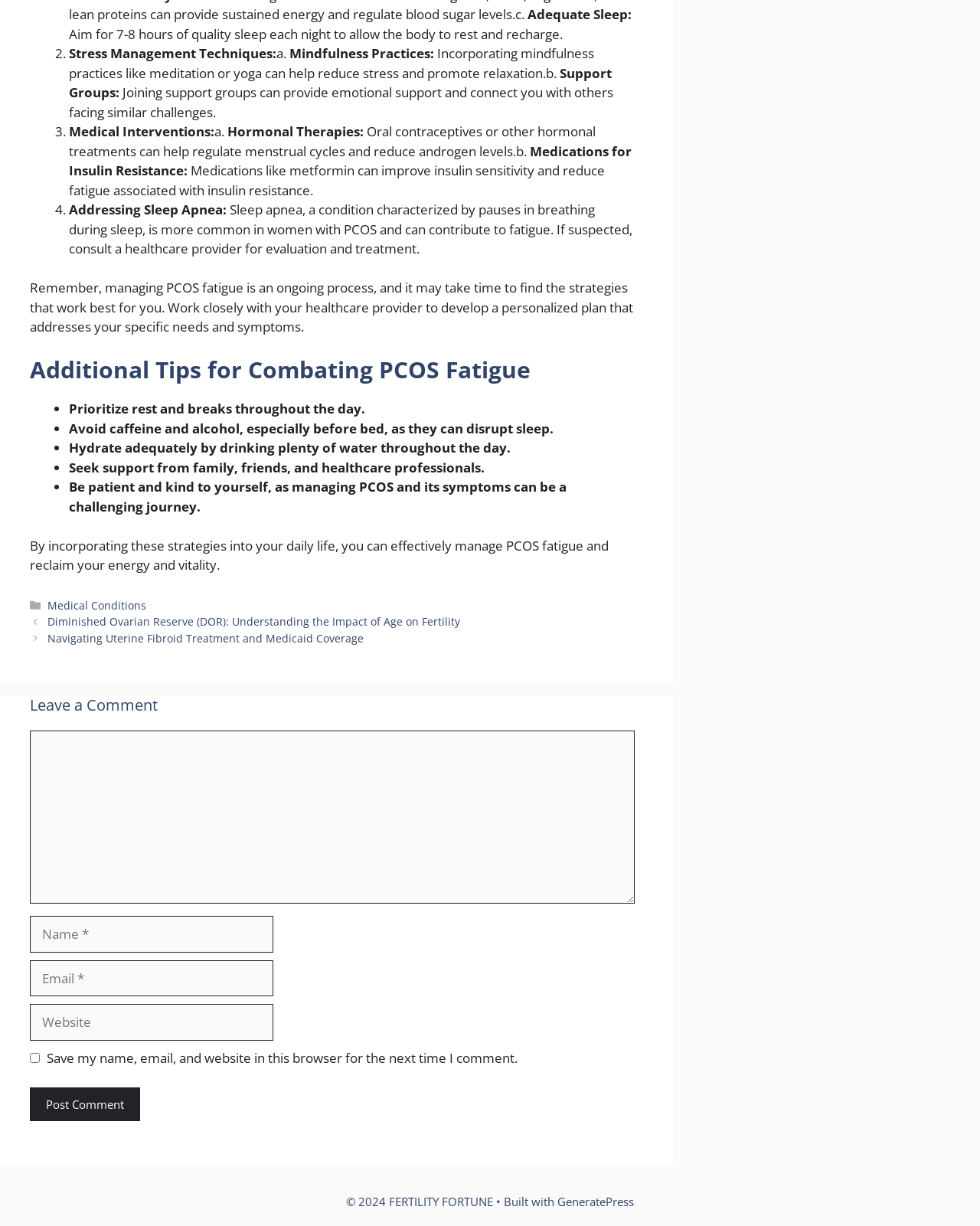Pinpoint the bounding box coordinates of the clickable area necessary to execute the following instruction: "Click the 'Medical Conditions' link". The coordinates should be given as four float numbers between 0 and 1, namely [left, top, right, bottom].

[0.049, 0.488, 0.149, 0.5]